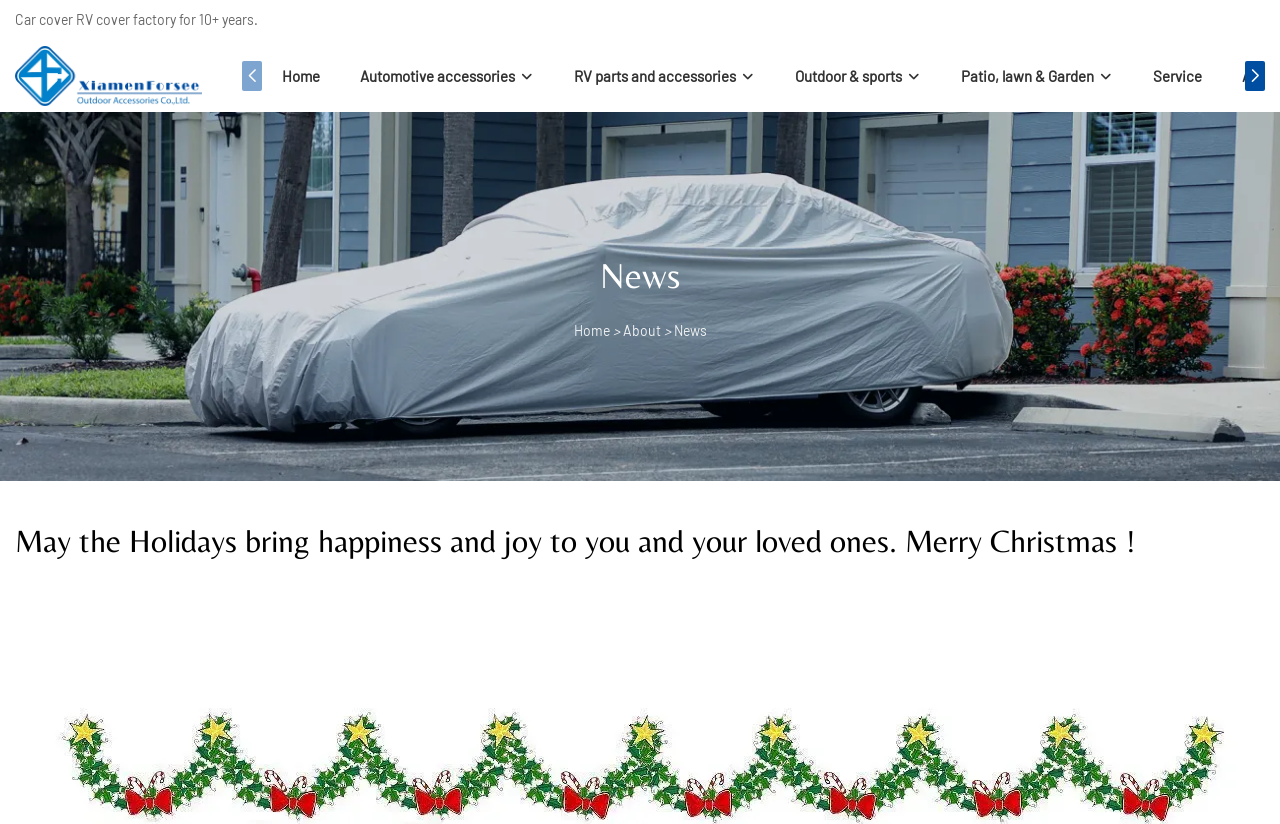Please provide the bounding box coordinates for the element that needs to be clicked to perform the instruction: "Go to About page". The coordinates must consist of four float numbers between 0 and 1, formatted as [left, top, right, bottom].

[0.486, 0.39, 0.516, 0.411]